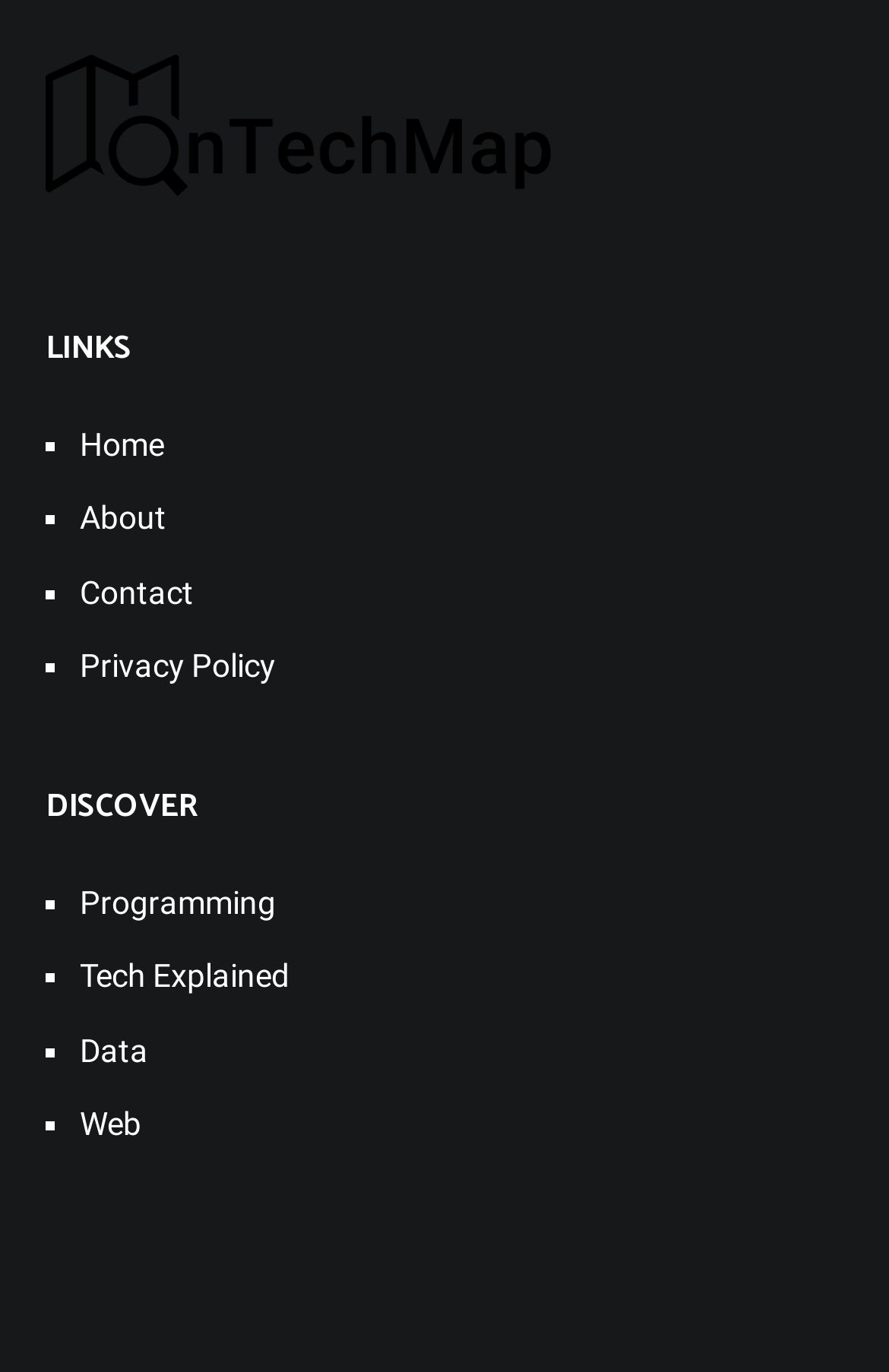Give the bounding box coordinates for the element described by: "Privacy Policy".

[0.09, 0.467, 0.949, 0.504]